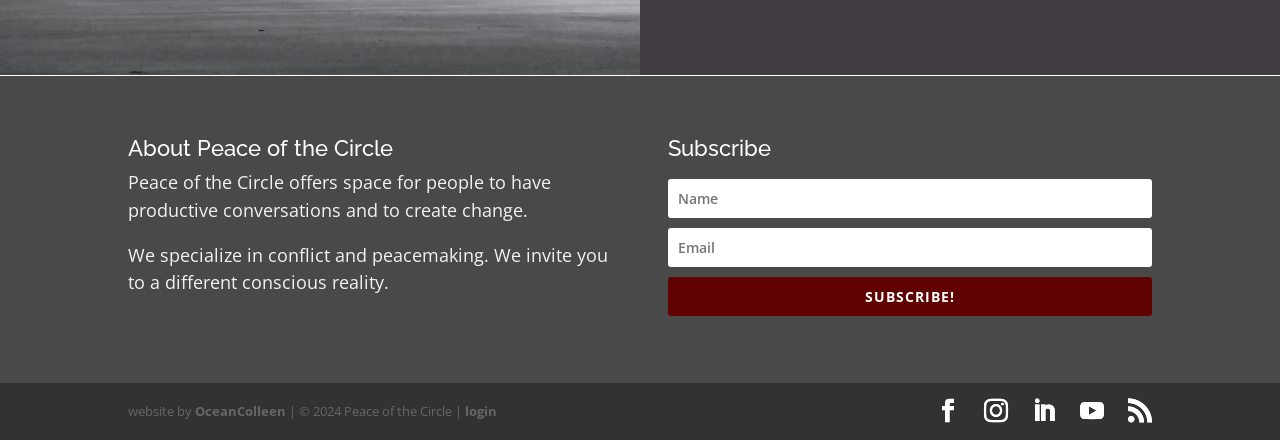Can you pinpoint the bounding box coordinates for the clickable element required for this instruction: "Enter your name"? The coordinates should be four float numbers between 0 and 1, i.e., [left, top, right, bottom].

[0.522, 0.408, 0.9, 0.496]